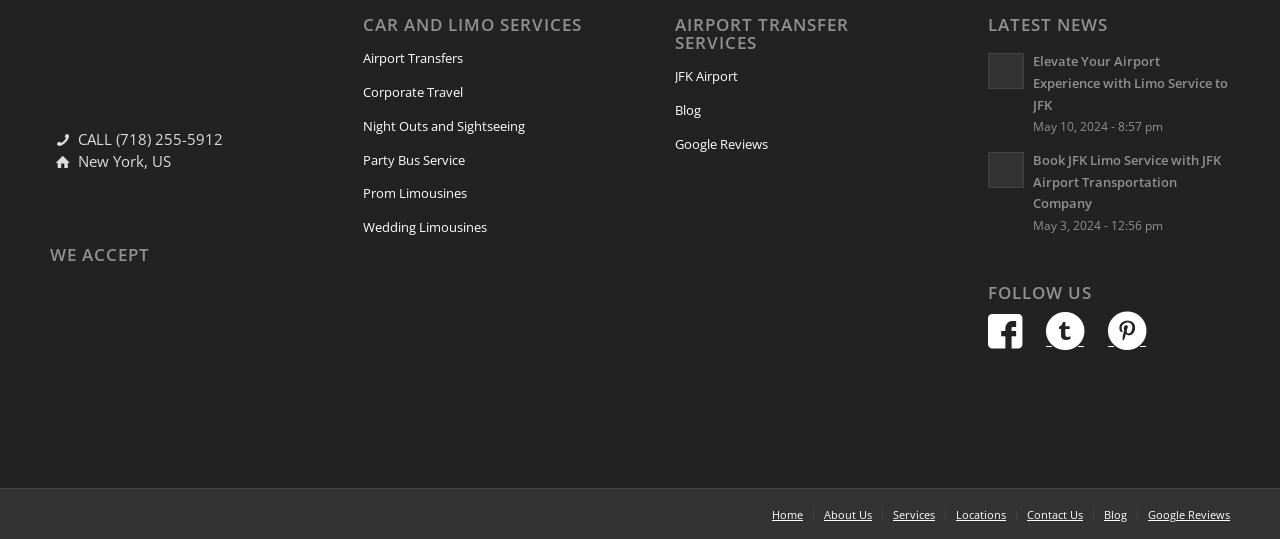Determine the bounding box coordinates of the element's region needed to click to follow the instruction: "Read 'Limo Service to JFK Airport Elevate Your Airport Experience with Limo Service to JFK'". Provide these coordinates as four float numbers between 0 and 1, formatted as [left, top, right, bottom].

[0.772, 0.091, 0.961, 0.256]